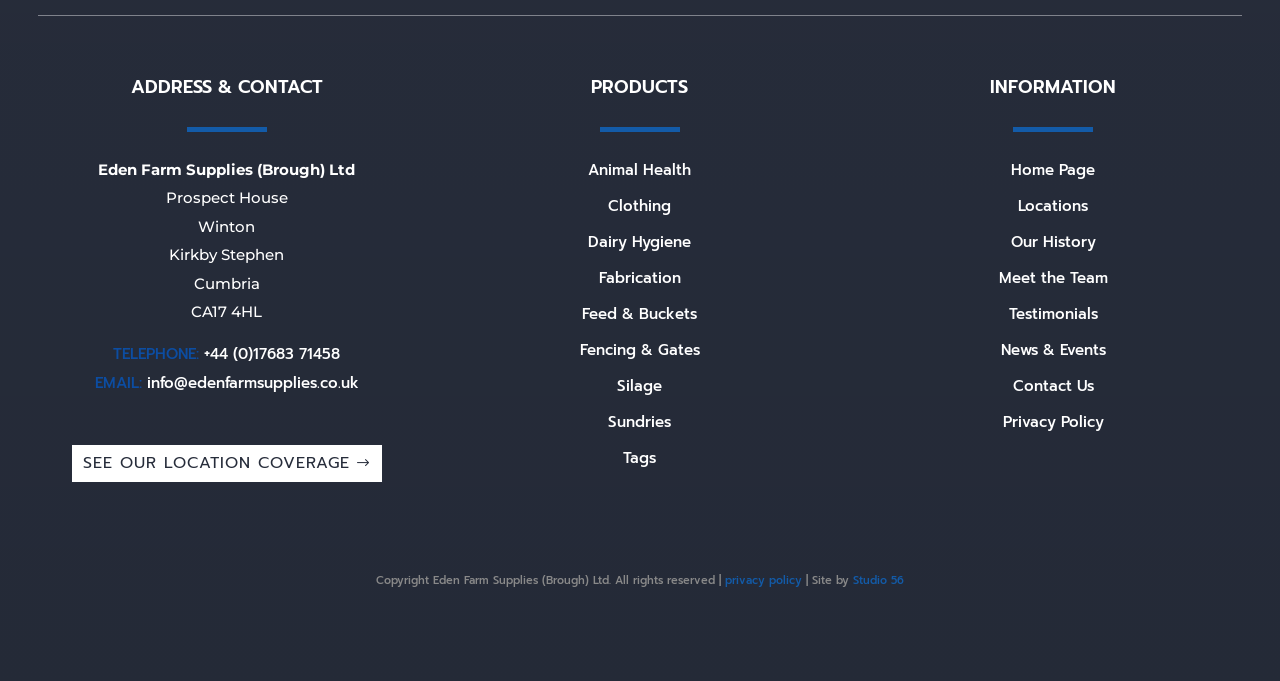Provide the bounding box coordinates, formatted as (top-left x, top-left y, bottom-right x, bottom-right y), with all values being floating point numbers between 0 and 1. Identify the bounding box of the UI element that matches the description: SEE OUR LOCATION COVERAGE

[0.055, 0.652, 0.299, 0.709]